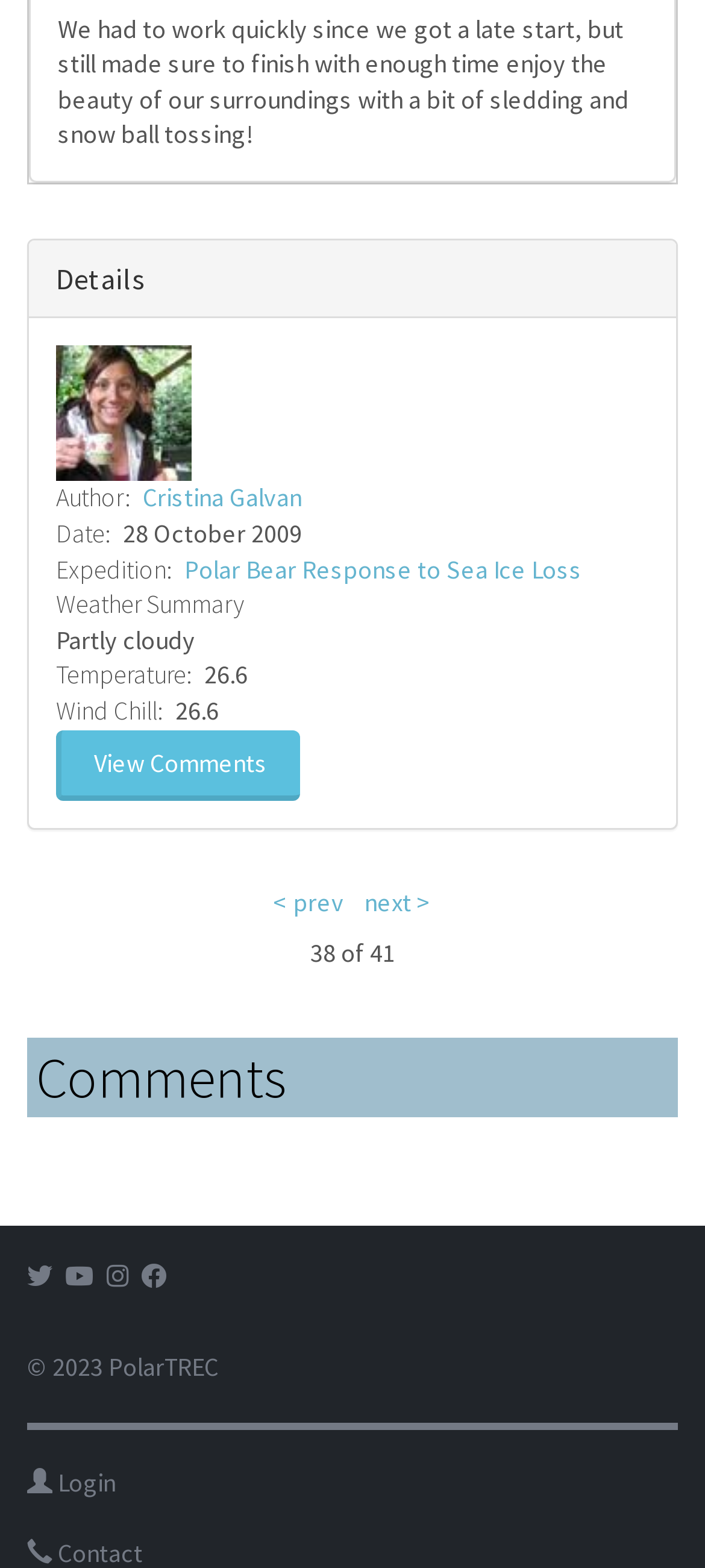Pinpoint the bounding box coordinates of the element to be clicked to execute the instruction: "view comments".

[0.079, 0.465, 0.426, 0.51]